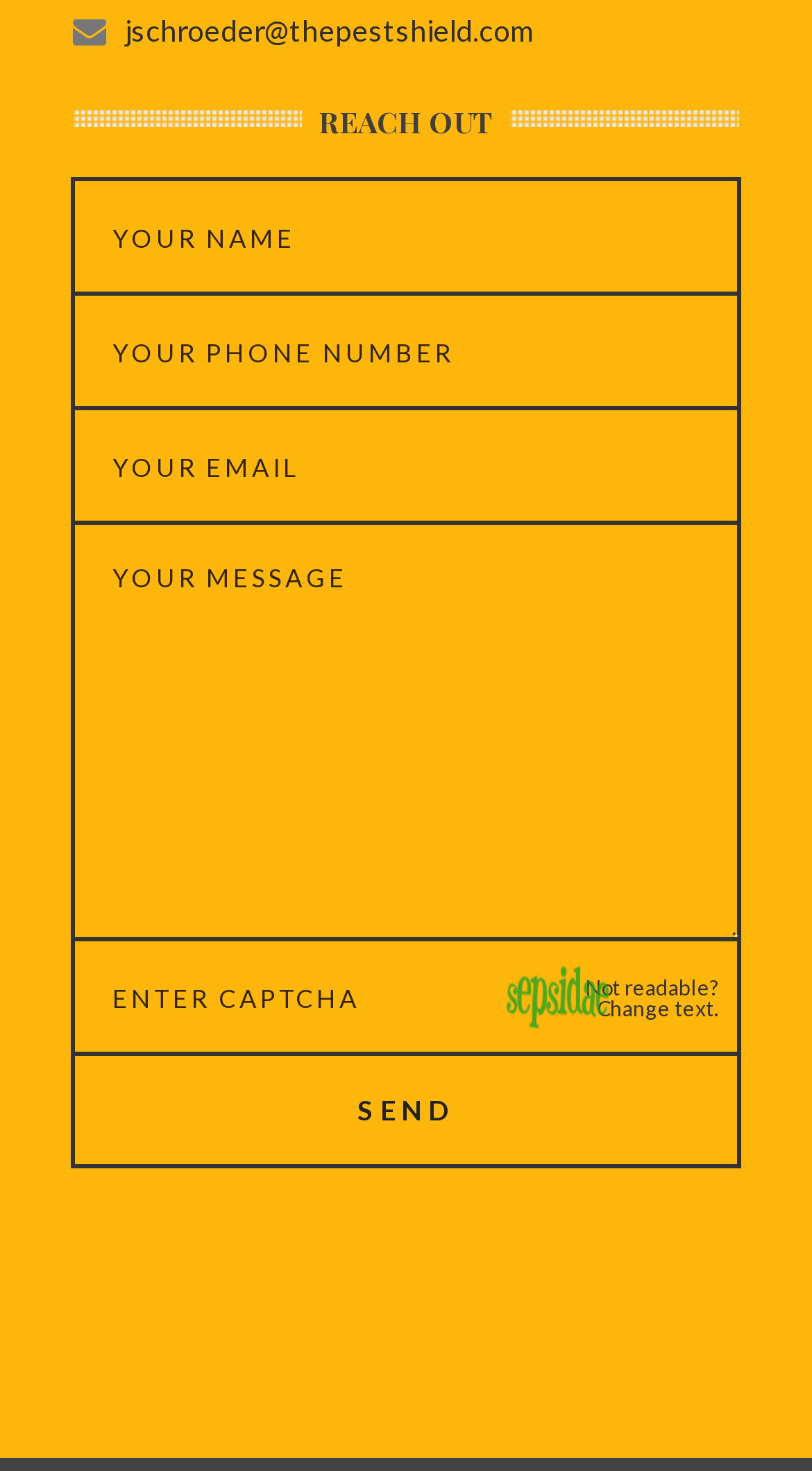Given the element description "name="phone" placeholder="Your Phone Number"" in the screenshot, predict the bounding box coordinates of that UI element.

[0.09, 0.2, 0.91, 0.278]